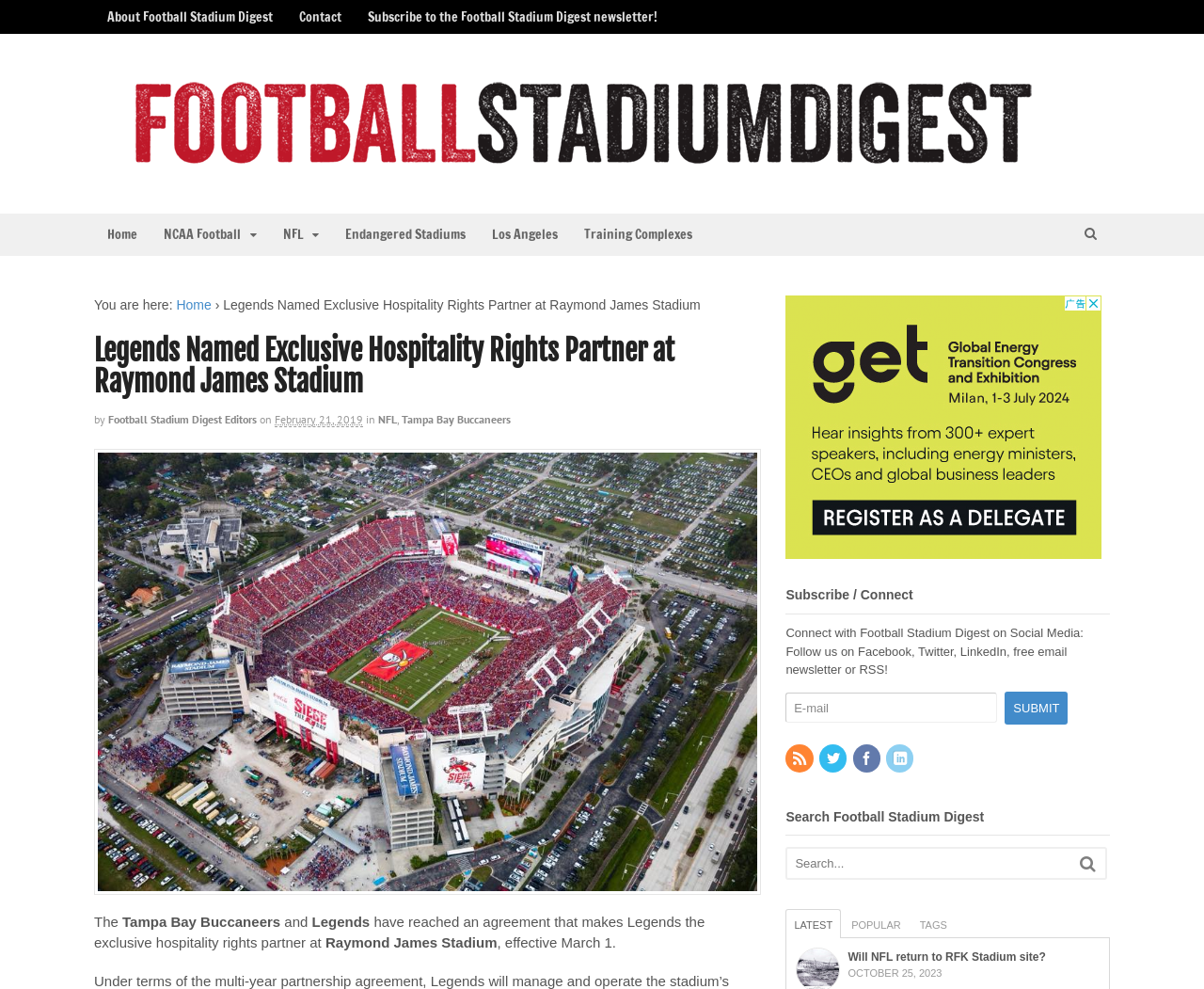Please identify the bounding box coordinates of the region to click in order to complete the task: "Follow Football Stadium Digest on Facebook". The coordinates must be four float numbers between 0 and 1, specified as [left, top, right, bottom].

[0.653, 0.761, 0.678, 0.775]